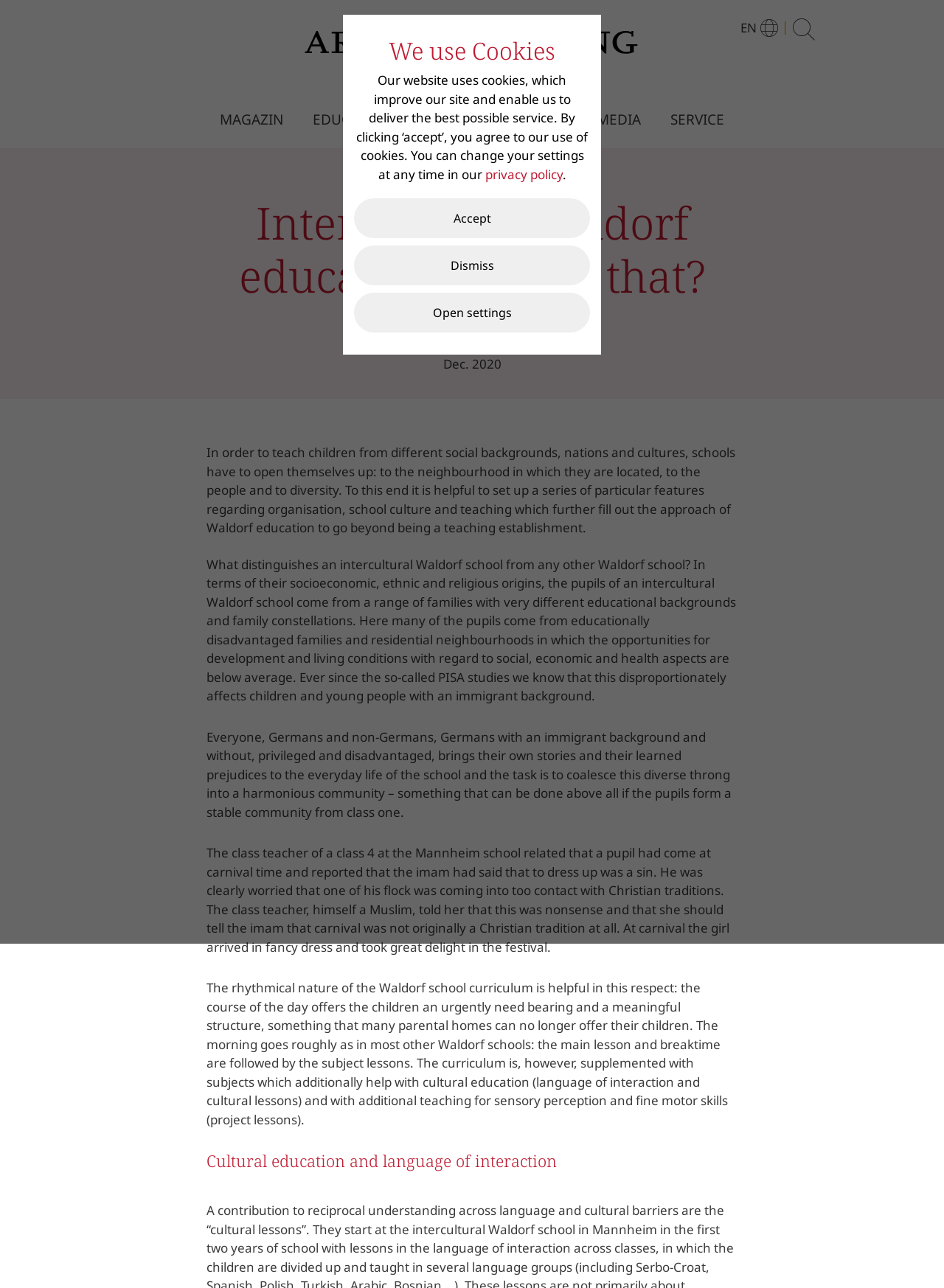Provide a single word or phrase to answer the given question: 
When was the article published?

Dec. 2020